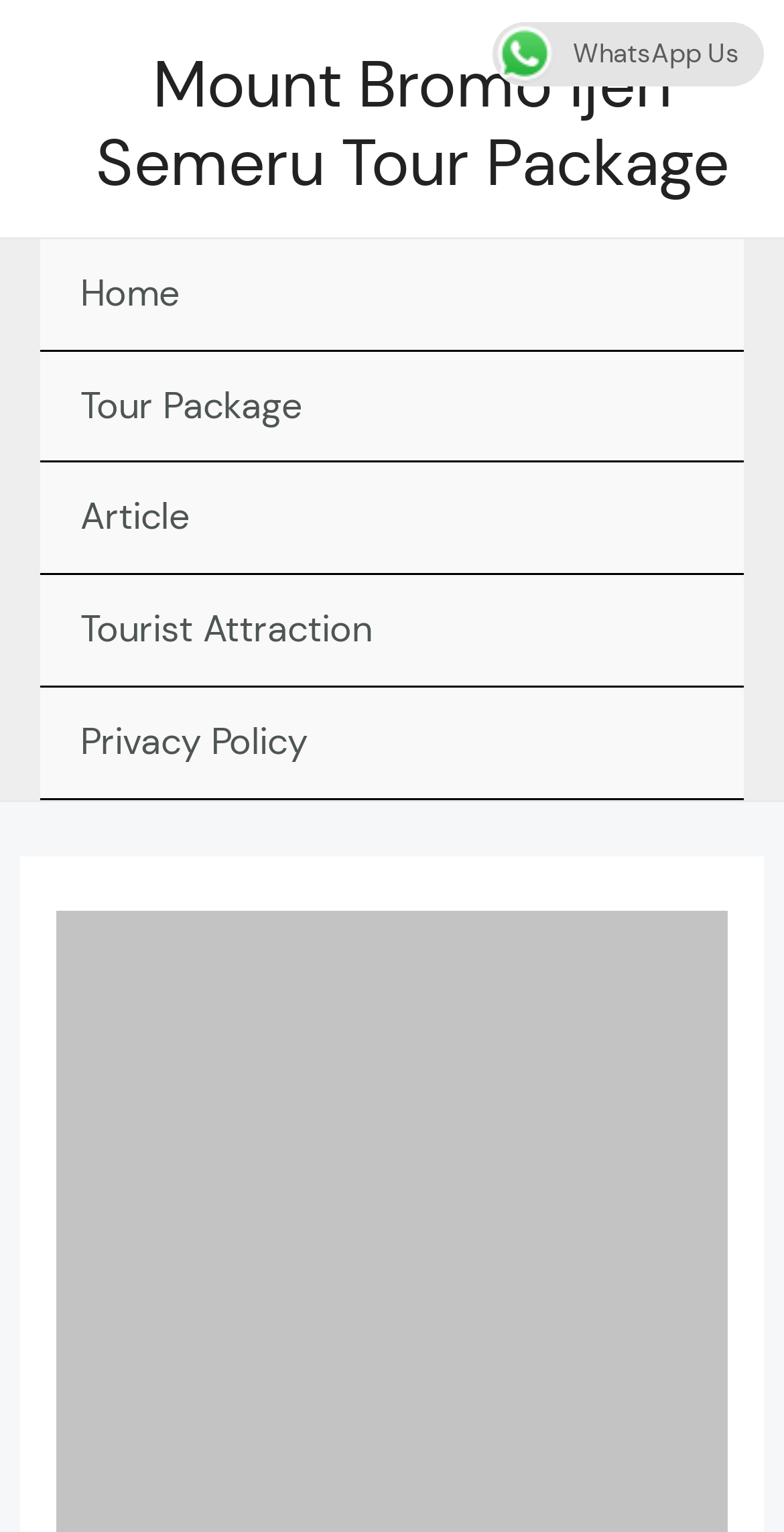Given the description Home, predict the bounding box coordinates of the UI element. Ensure the coordinates are in the format (top-left x, top-left y, bottom-right x, bottom-right y) and all values are between 0 and 1.

[0.051, 0.158, 0.949, 0.231]